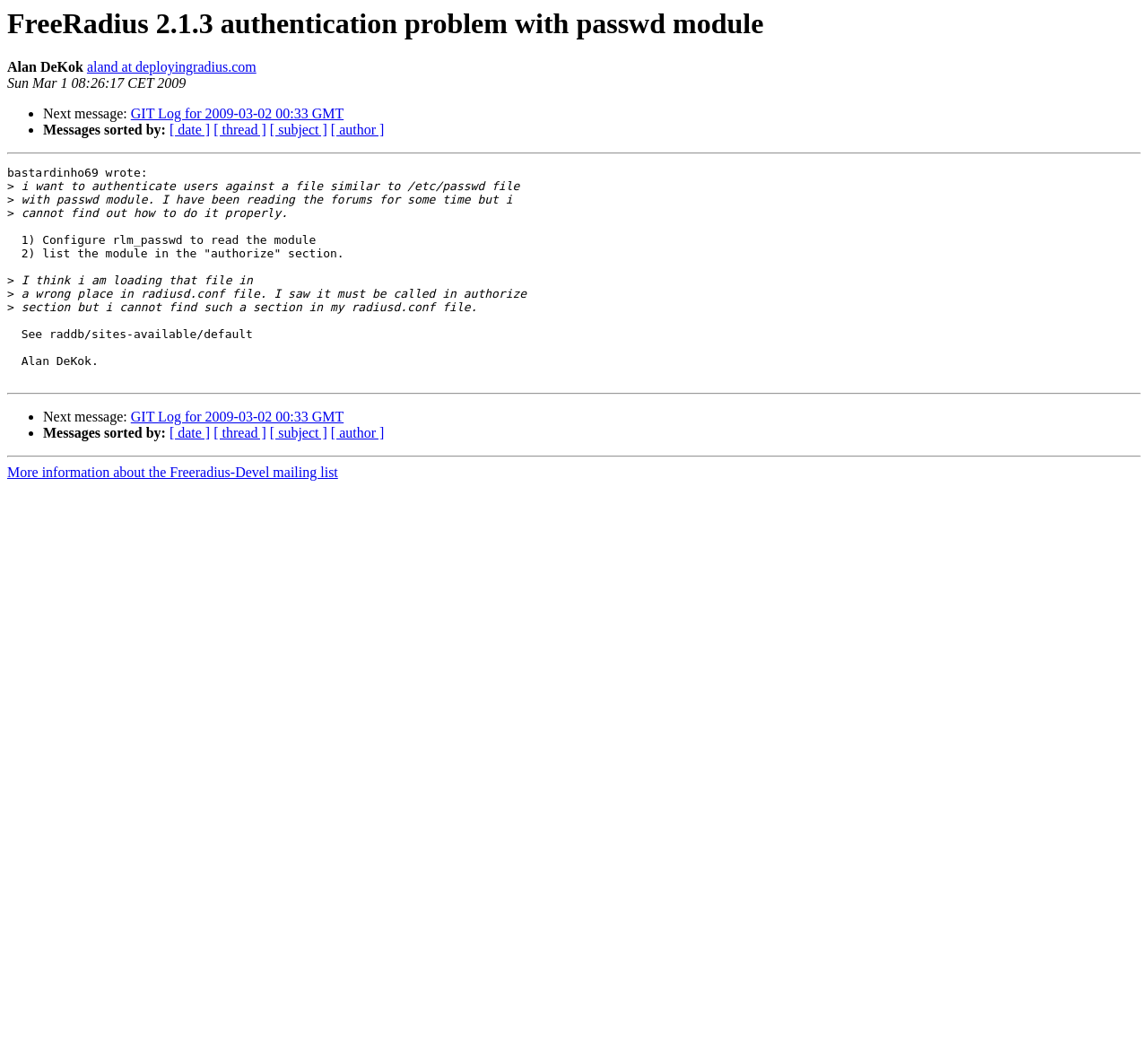Predict the bounding box of the UI element that fits this description: "aland at deployingradius.com".

[0.076, 0.057, 0.223, 0.071]